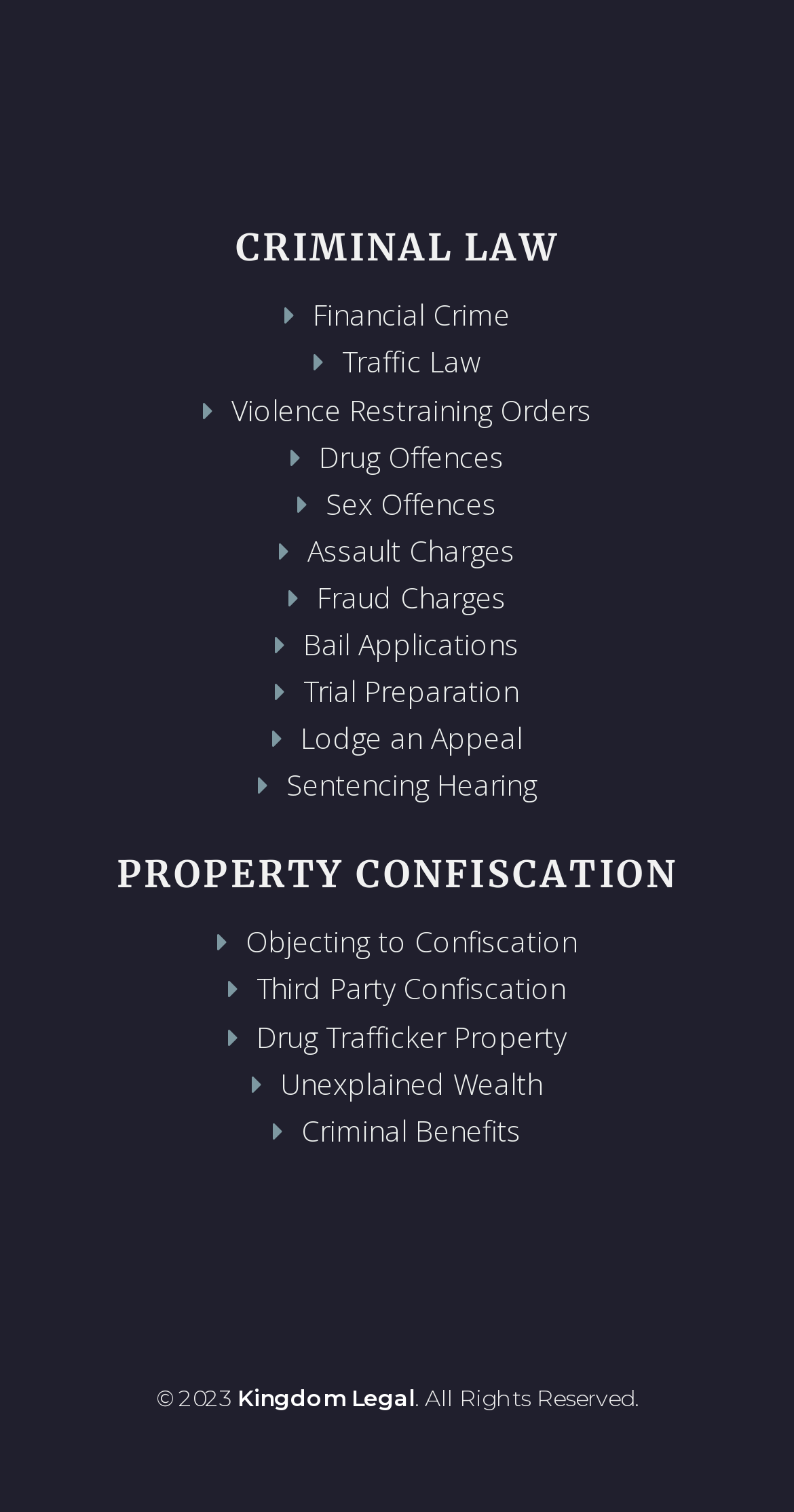Refer to the element description Objecting to Confiscation and identify the corresponding bounding box in the screenshot. Format the coordinates as (top-left x, top-left y, bottom-right x, bottom-right y) with values in the range of 0 to 1.

[0.309, 0.61, 0.727, 0.636]